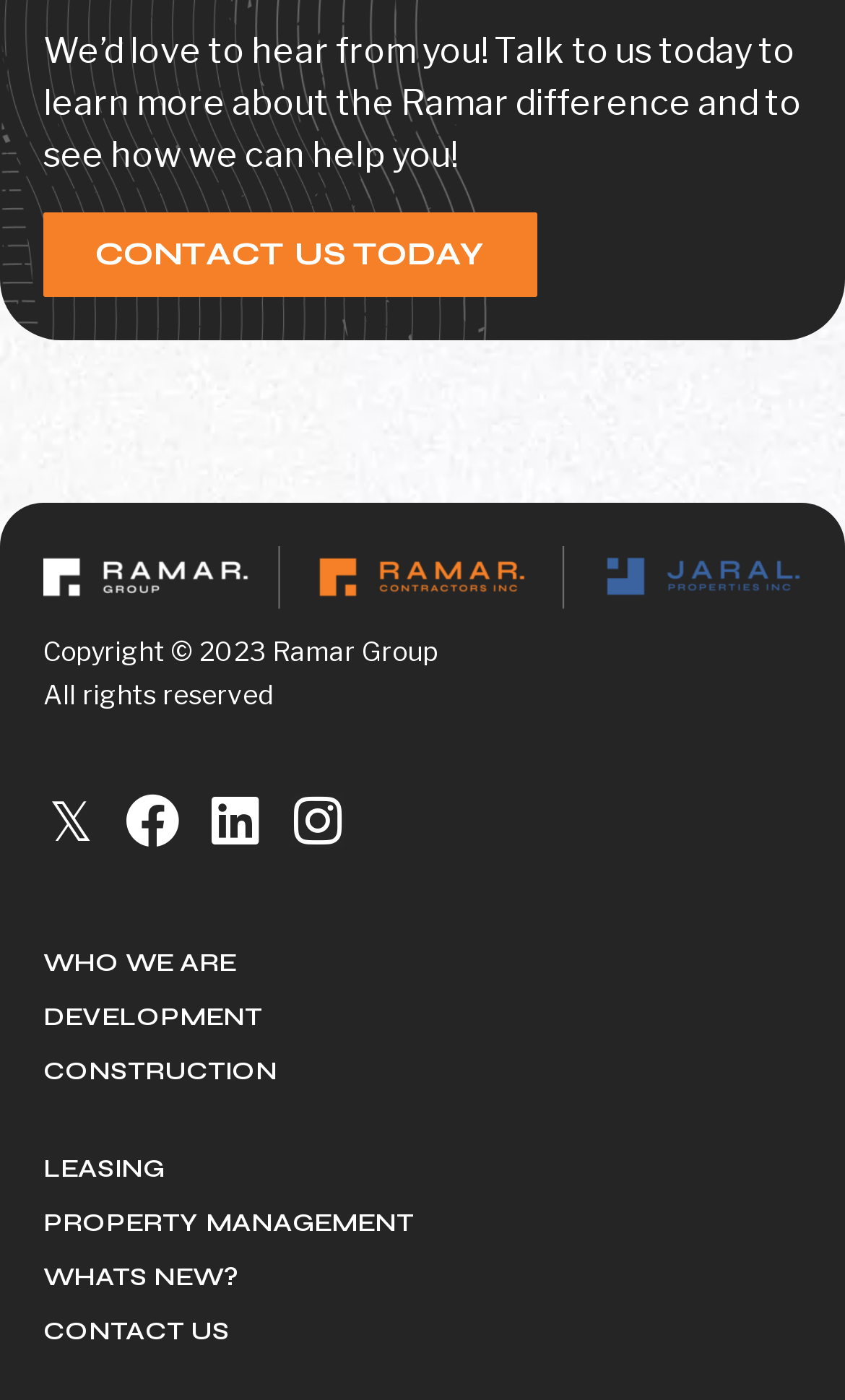Answer the question with a single word or phrase: 
What is the last link in the navigation menu?

CONTACT US